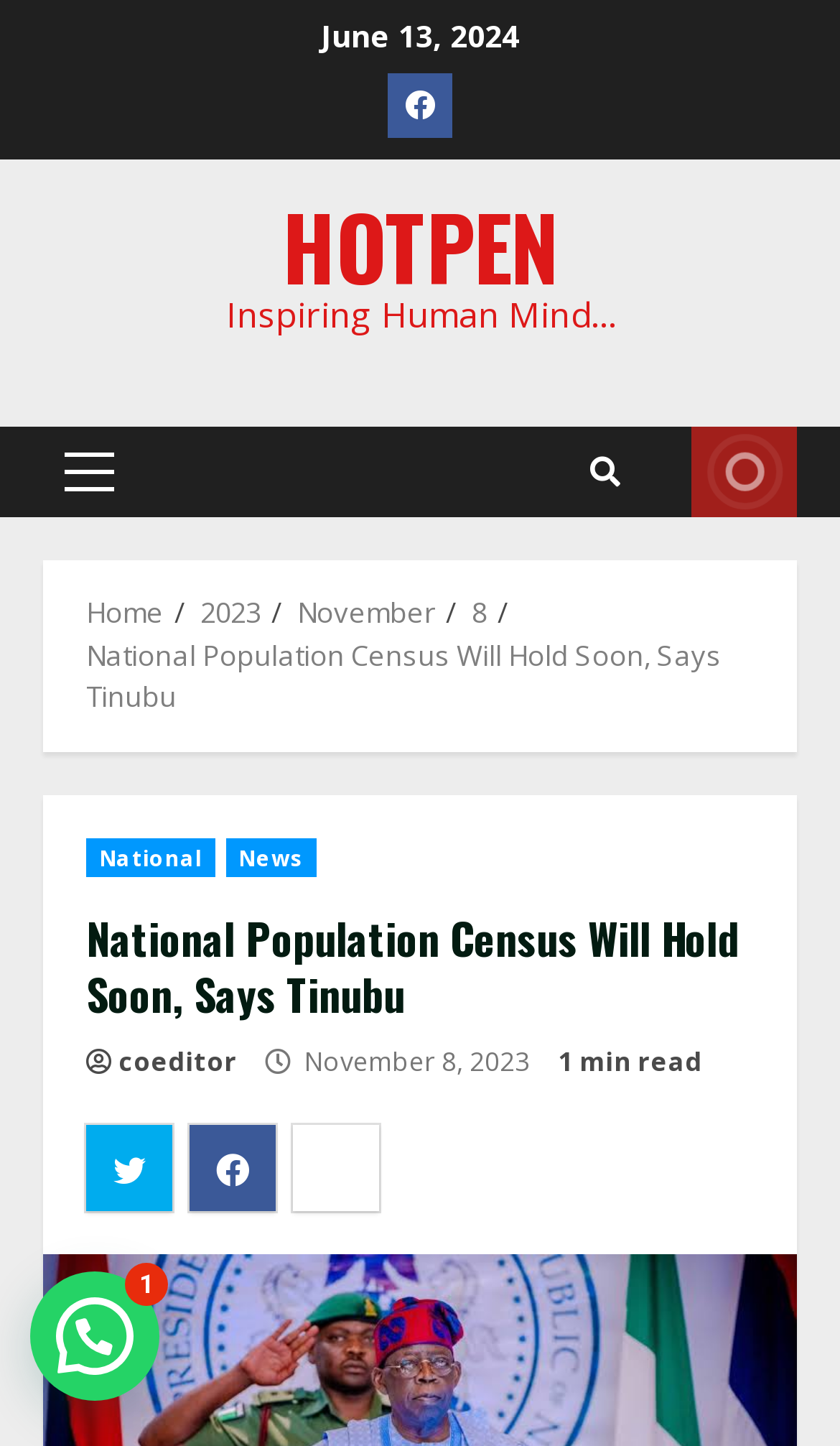Offer a meticulous description of the webpage's structure and content.

The webpage appears to be a news article page. At the top, there is a date "June 13, 2024" displayed prominently. Below the date, there are several links, including "Facebook" and "HOTPEN", which seem to be social media links and a website logo, respectively. 

To the right of these links, there is a short description "Inspiring Human Mind…" which might be a tagline or a slogan. 

On the left side of the page, there is a primary menu with a link labeled "Primary Menu". Below this menu, there are several navigation links, including "Home", "2023", "November", and "8", which seem to be breadcrumbs leading to the current article.

The main content of the page is an article titled "National Population Census Will Hold Soon, Says Tinubu". The article title is displayed in a large font, and below it, there are several links, including "National" and "News", which might be categories or tags. The article itself is not described in the accessibility tree, but there are links to share the article on social media and a timestamp "November 8, 2023" with a "1 min read" indicator.

At the bottom of the page, there is a call-to-action "Join Our WhatsApp" with a link.